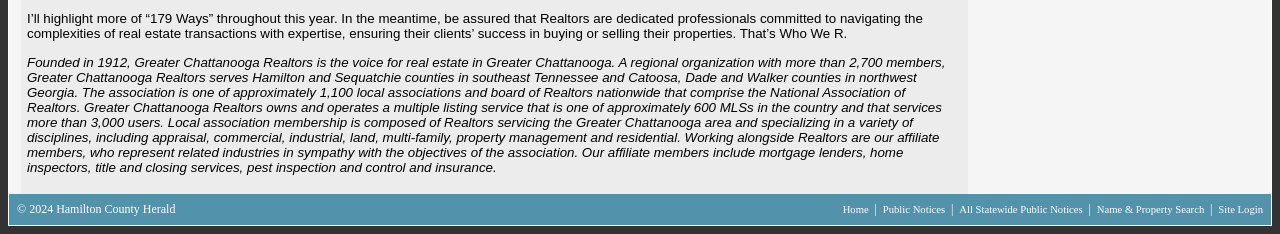Identify the bounding box for the UI element that is described as follows: "All Statewide Public Notices".

[0.749, 0.871, 0.848, 0.918]